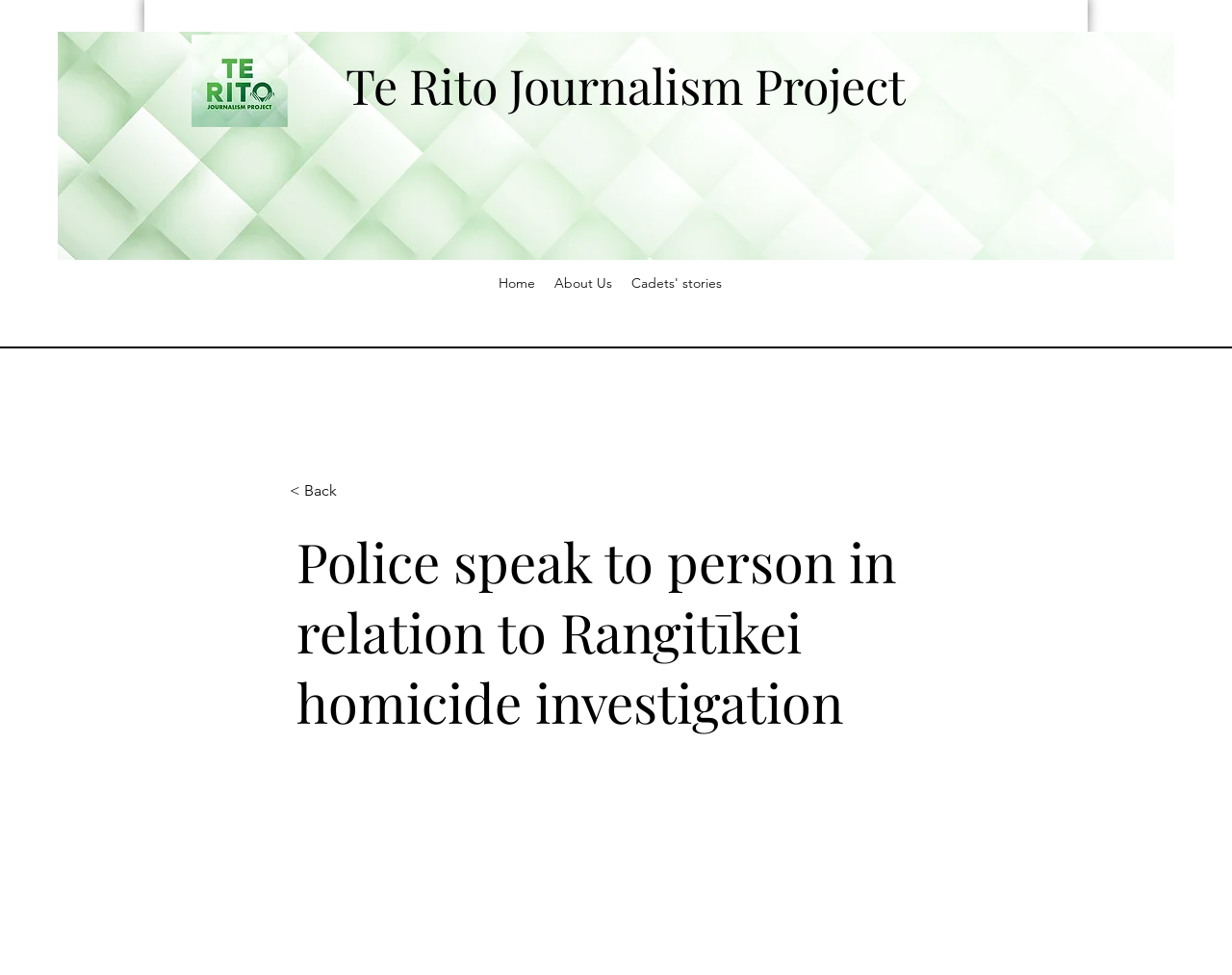Show the bounding box coordinates for the HTML element described as: "Cadets' stories".

[0.505, 0.278, 0.594, 0.291]